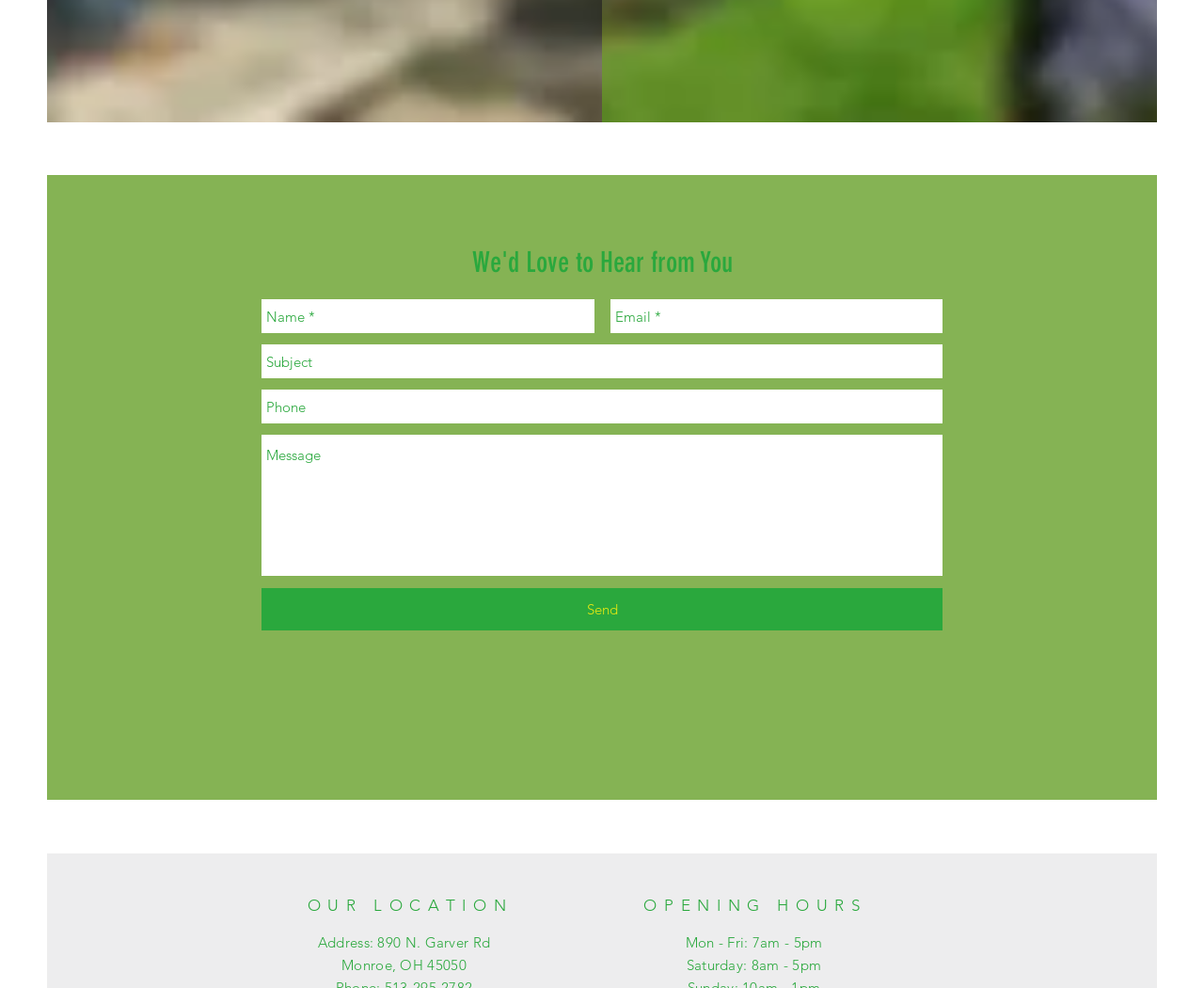Provide a brief response to the question below using a single word or phrase: 
What is the purpose of the 'Send' button?

To send a message